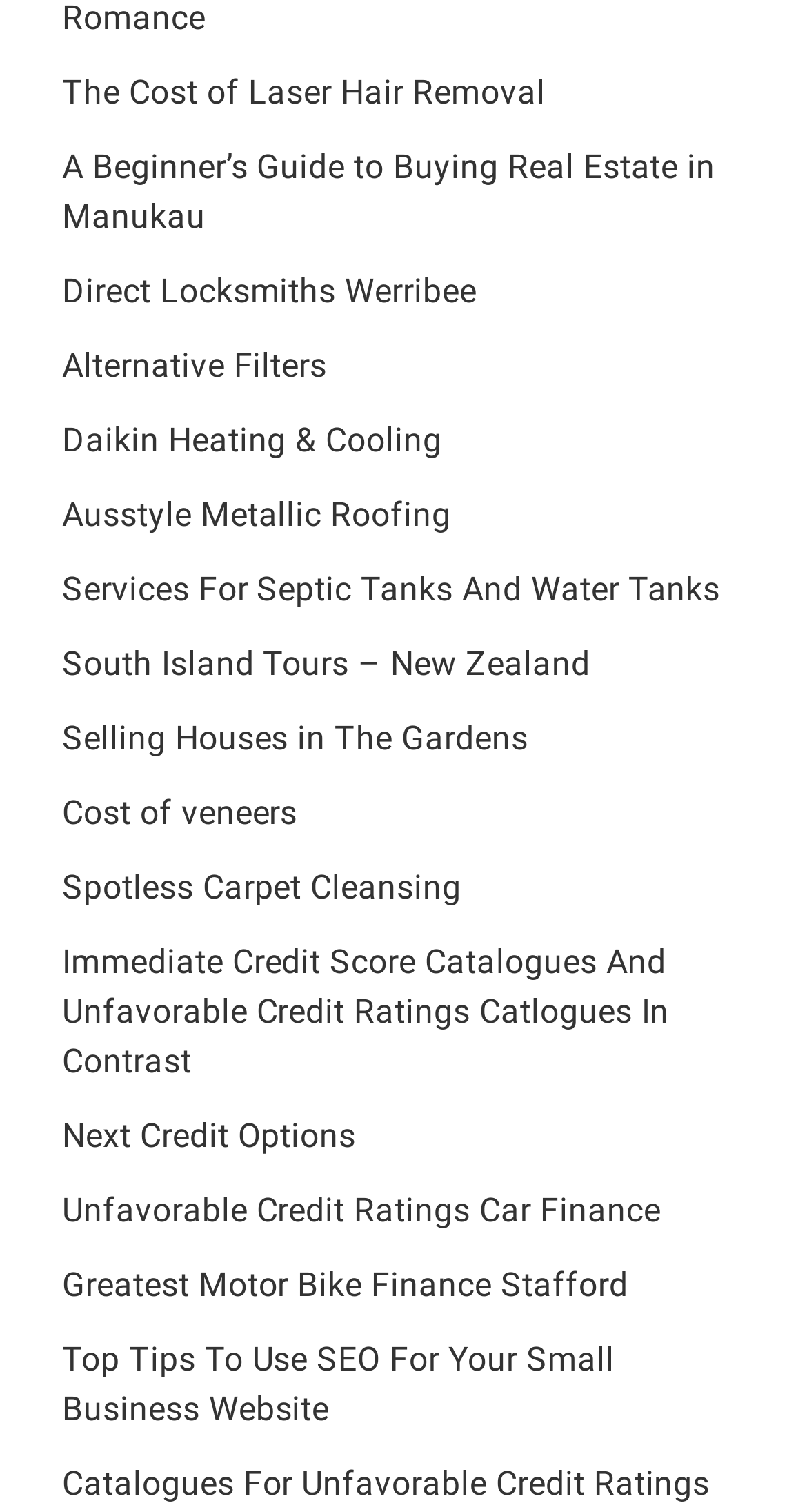Locate the coordinates of the bounding box for the clickable region that fulfills this instruction: "view Industrial AI and Machine Learning services".

None